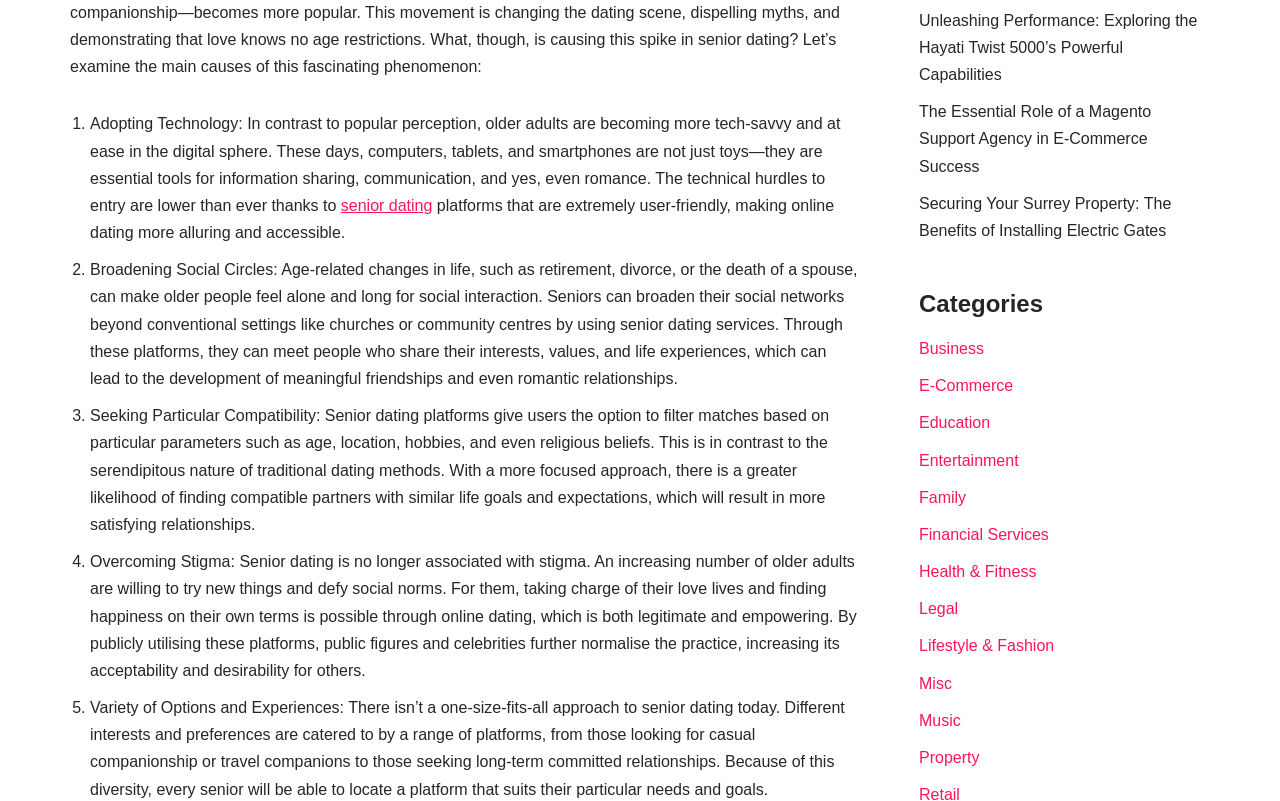Determine the bounding box of the UI component based on this description: "Lifestyle & Fashion". The bounding box coordinates should be four float values between 0 and 1, i.e., [left, top, right, bottom].

[0.718, 0.796, 0.824, 0.817]